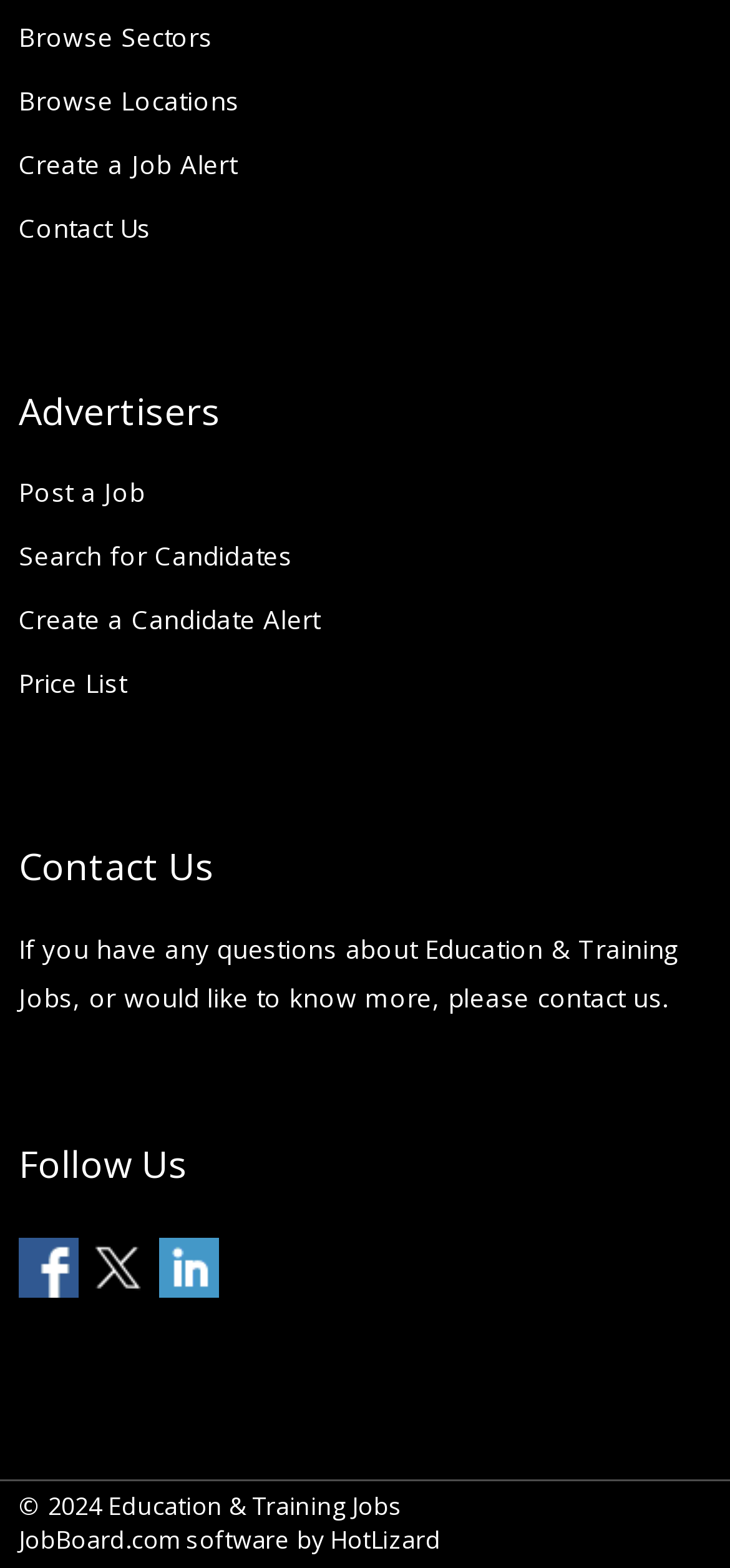Identify the bounding box coordinates of the region that needs to be clicked to carry out this instruction: "Browse Sectors". Provide these coordinates as four float numbers ranging from 0 to 1, i.e., [left, top, right, bottom].

[0.026, 0.008, 0.291, 0.039]